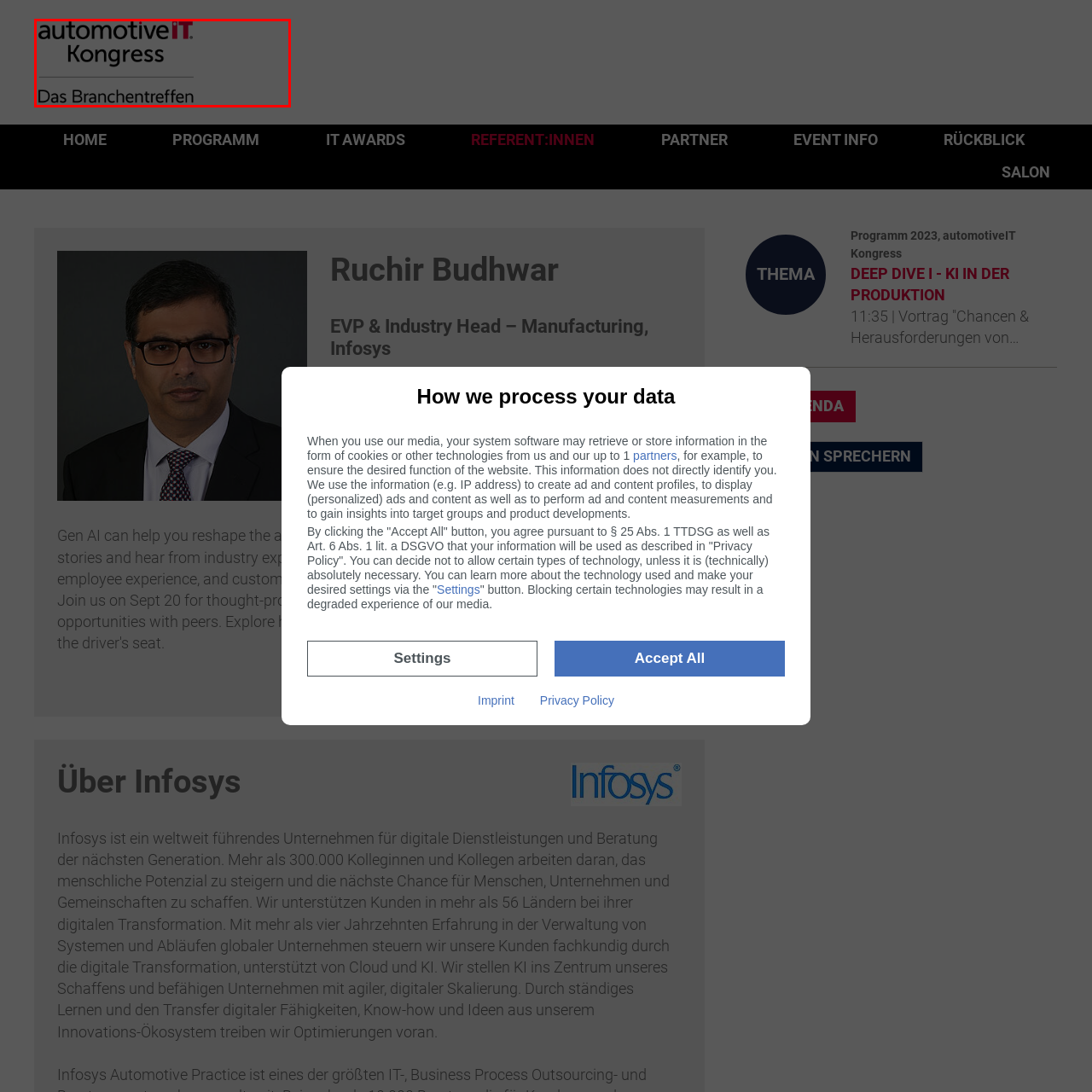Generate a detailed caption for the picture that is marked by the red rectangle.

The image features the logo of the "automotiveIT Kongress," presented prominently with the event's name in a bold, modern font. The phrase "Das Branchentreffen" is positioned beneath the logo, emphasizing that this is a significant gathering for professionals within the automotive industry. The design reflects a professional and contemporary aesthetic, aligning with the event's focus on innovation and collaboration in automotive technology.